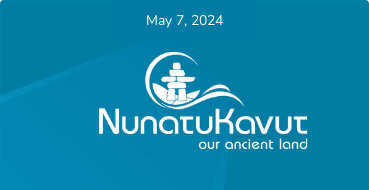What is the tagline of the NunatuKavut Community Council?
Refer to the image and provide a one-word or short phrase answer.

Our ancient land